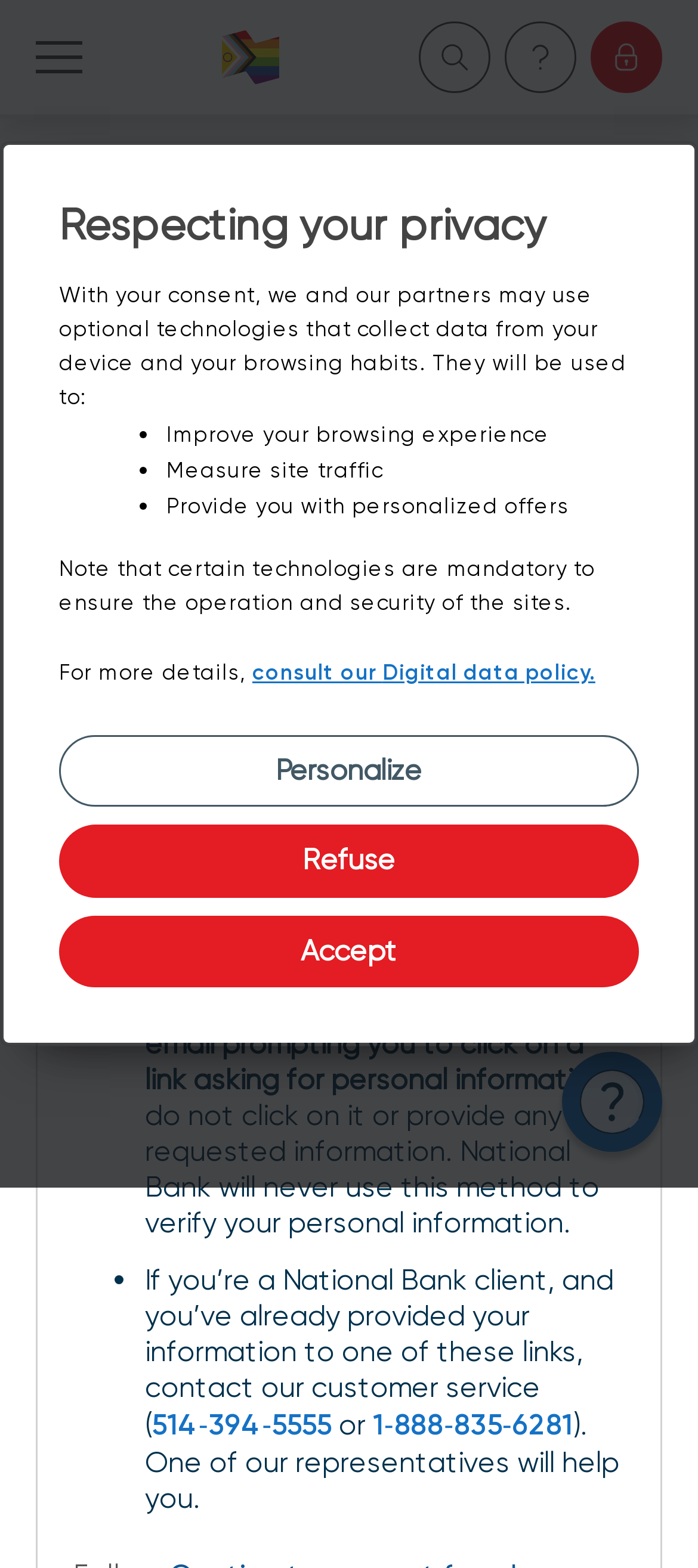Give a concise answer using only one word or phrase for this question:
What is the purpose of the website?

Consult important notices